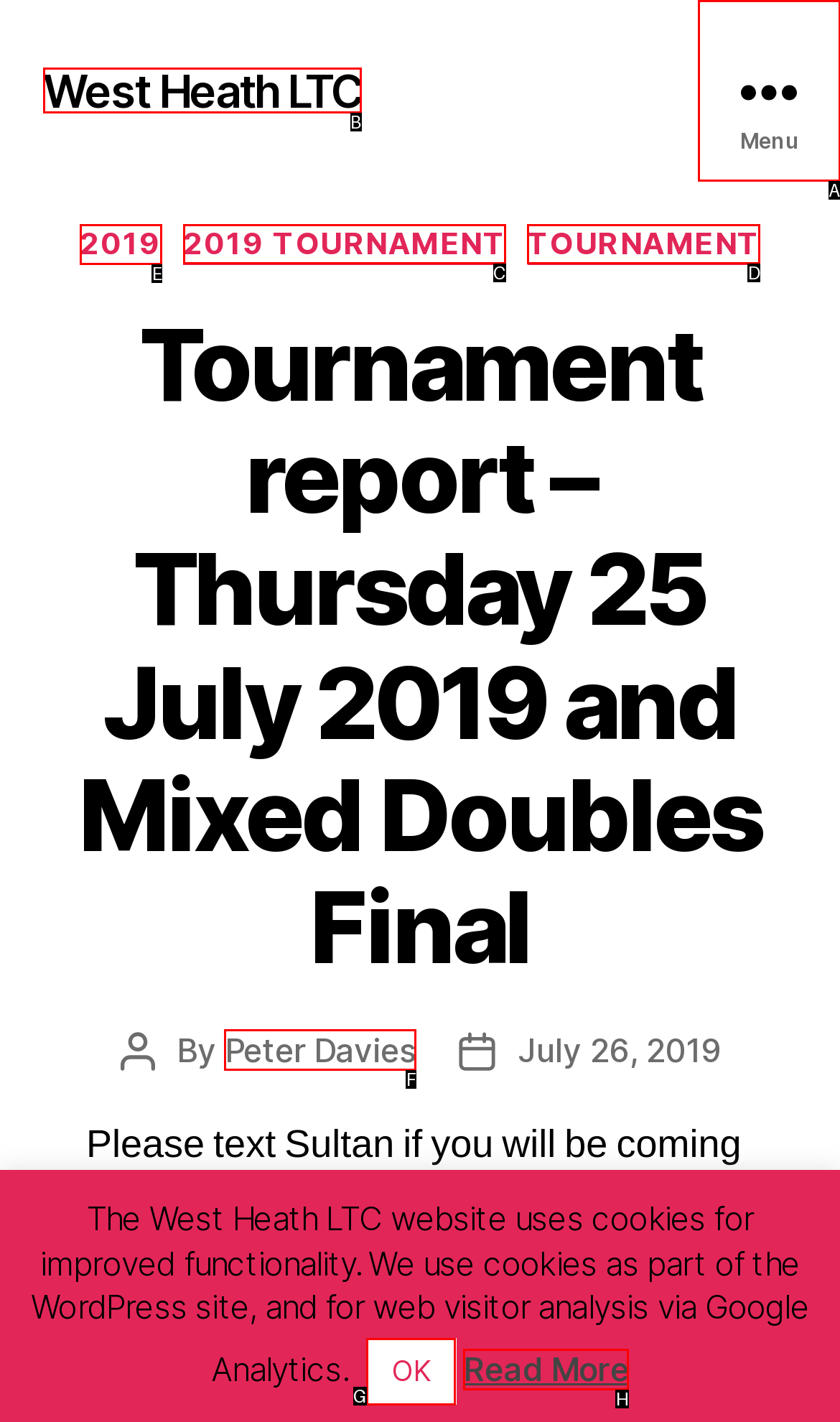Identify the HTML element to click to execute this task: View the 2019 tournament page Respond with the letter corresponding to the proper option.

E